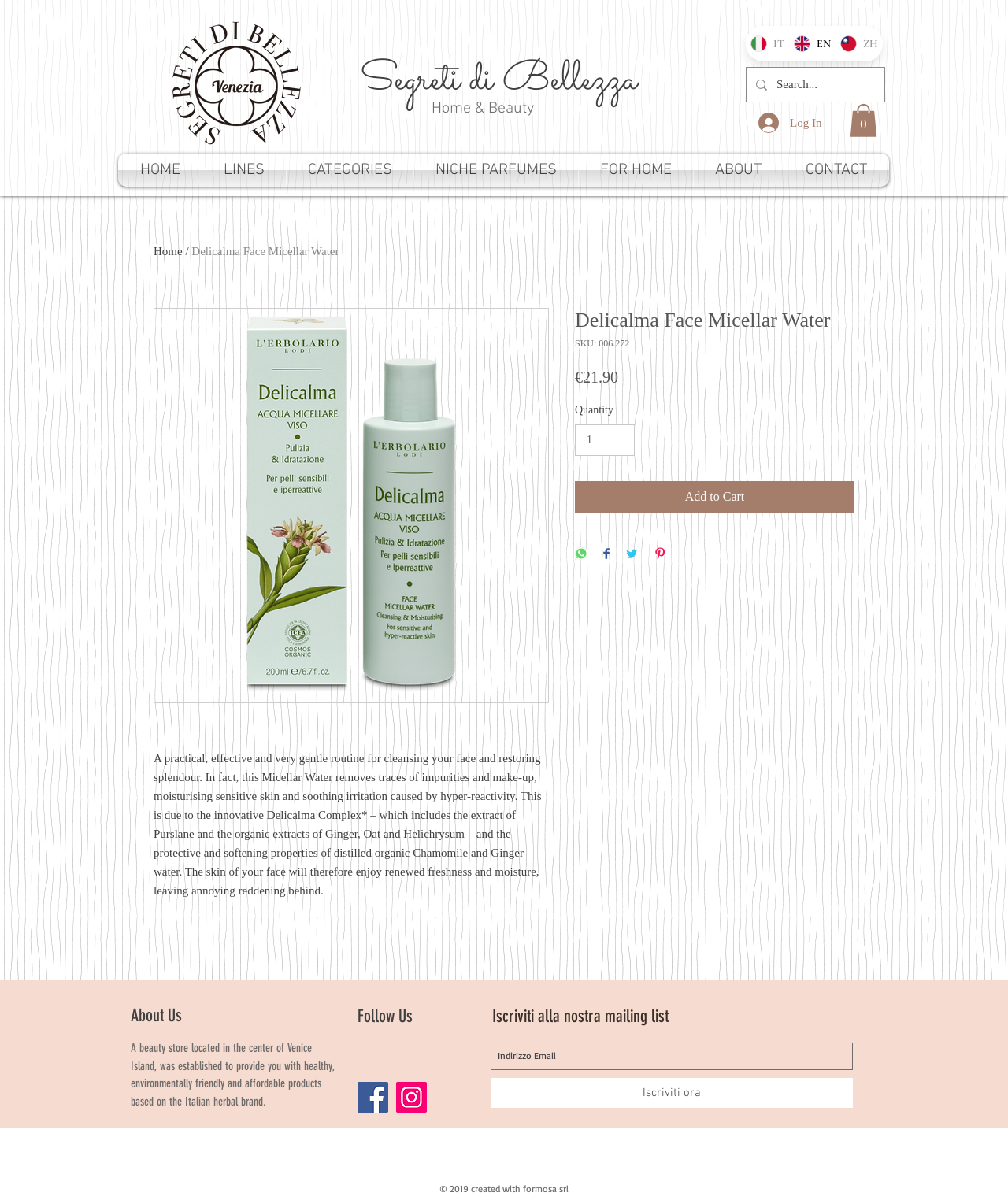What is the name of the product?
Provide a detailed and extensive answer to the question.

I found the answer by looking at the article section of the webpage, where the product name is mentioned as 'Delicalma Face Micellar Water'.